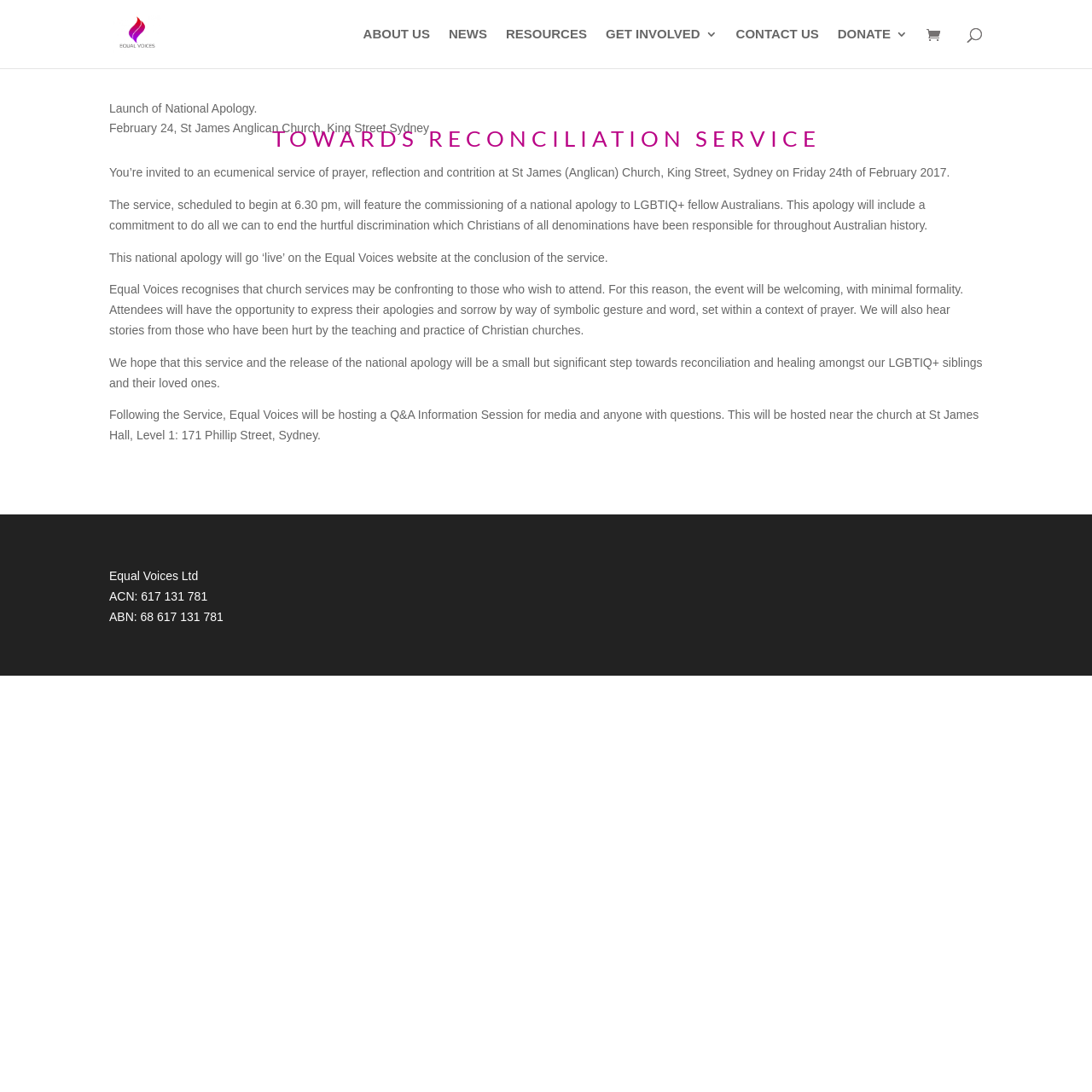Please specify the bounding box coordinates of the region to click in order to perform the following instruction: "Search for something".

[0.1, 0.0, 0.9, 0.001]